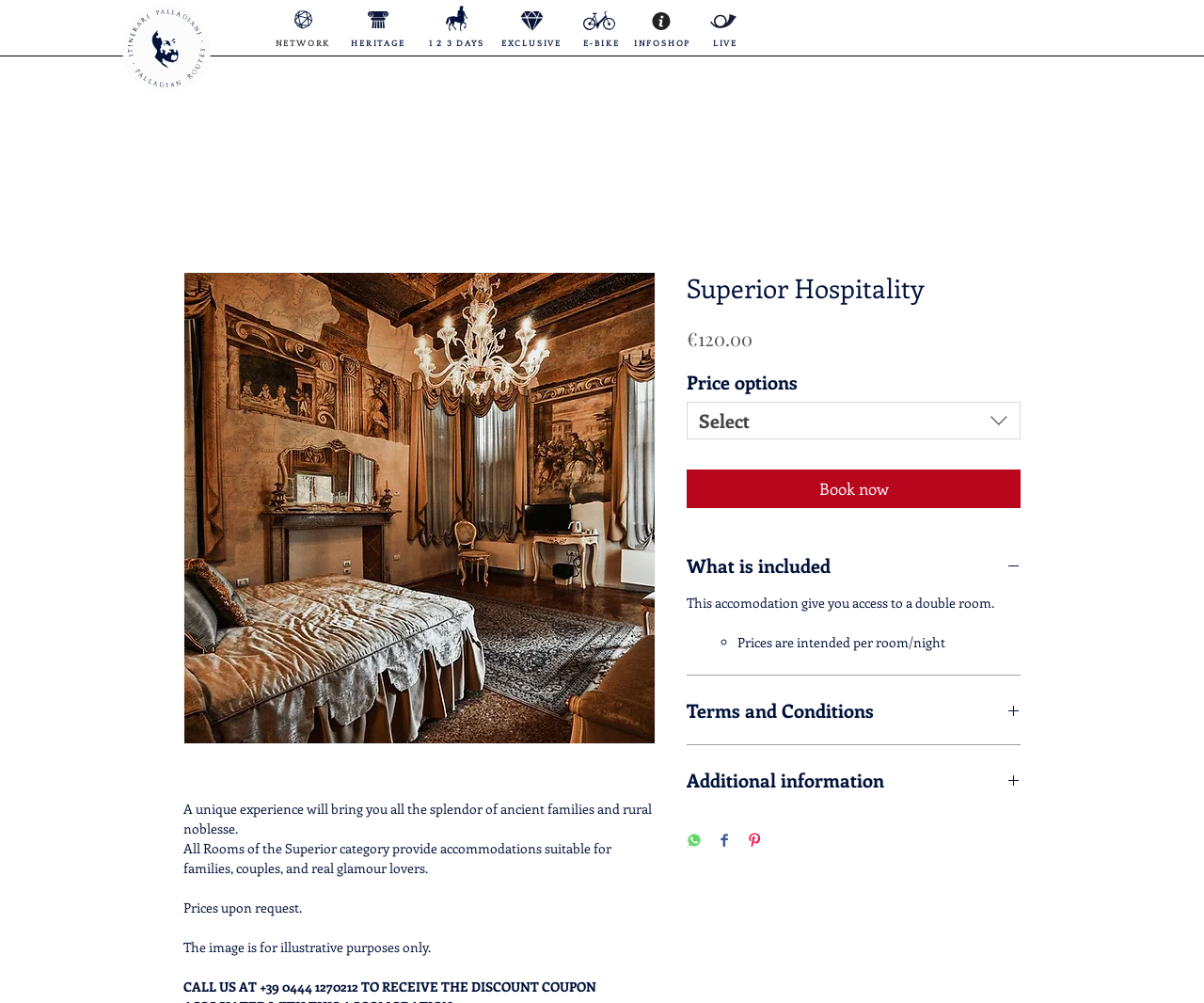Locate the bounding box coordinates of the element that should be clicked to fulfill the instruction: "Click on the Book now button".

[0.57, 0.468, 0.848, 0.507]